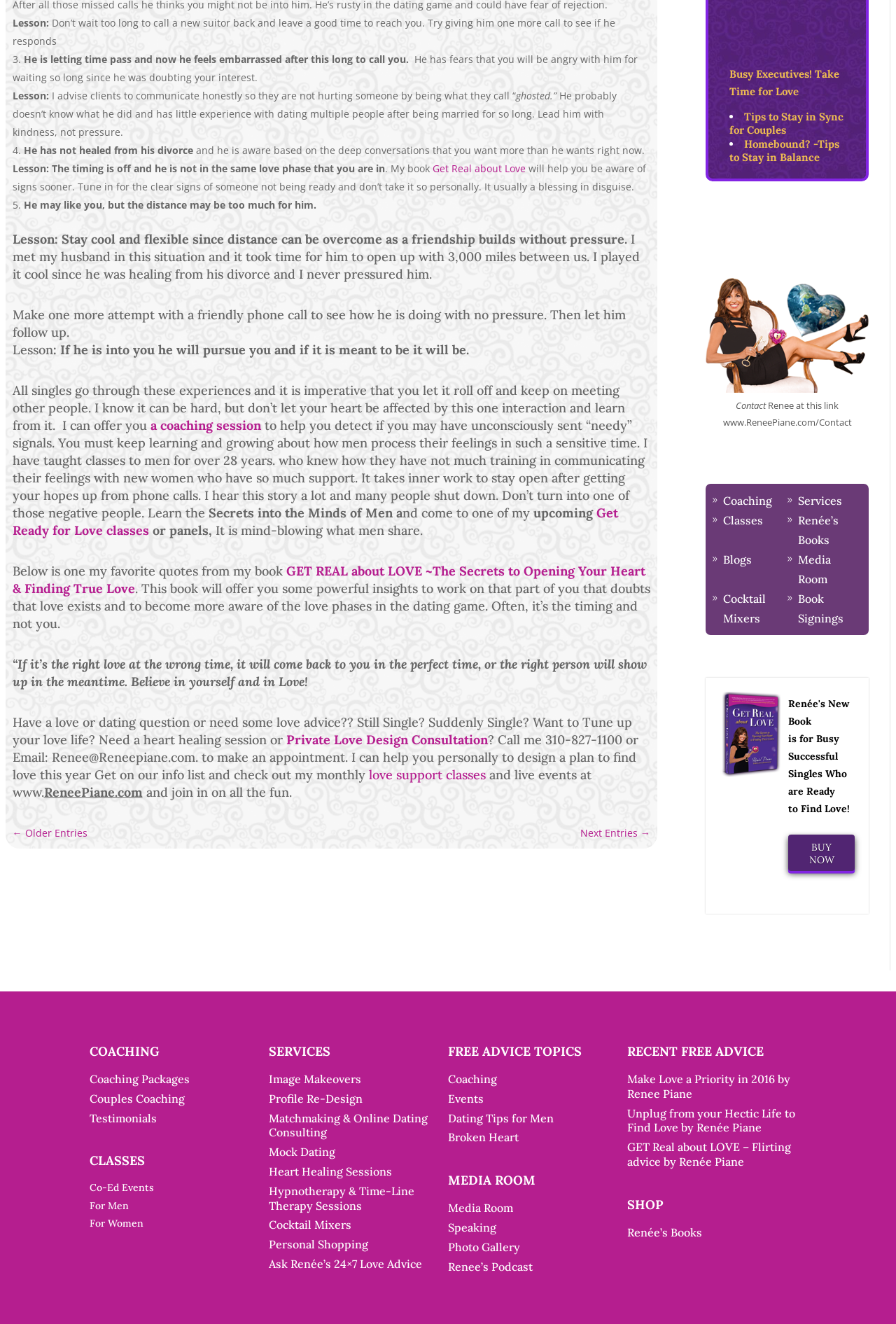Determine the bounding box of the UI component based on this description: "Testimonials". The bounding box coordinates should be four float values between 0 and 1, i.e., [left, top, right, bottom].

[0.1, 0.839, 0.175, 0.851]